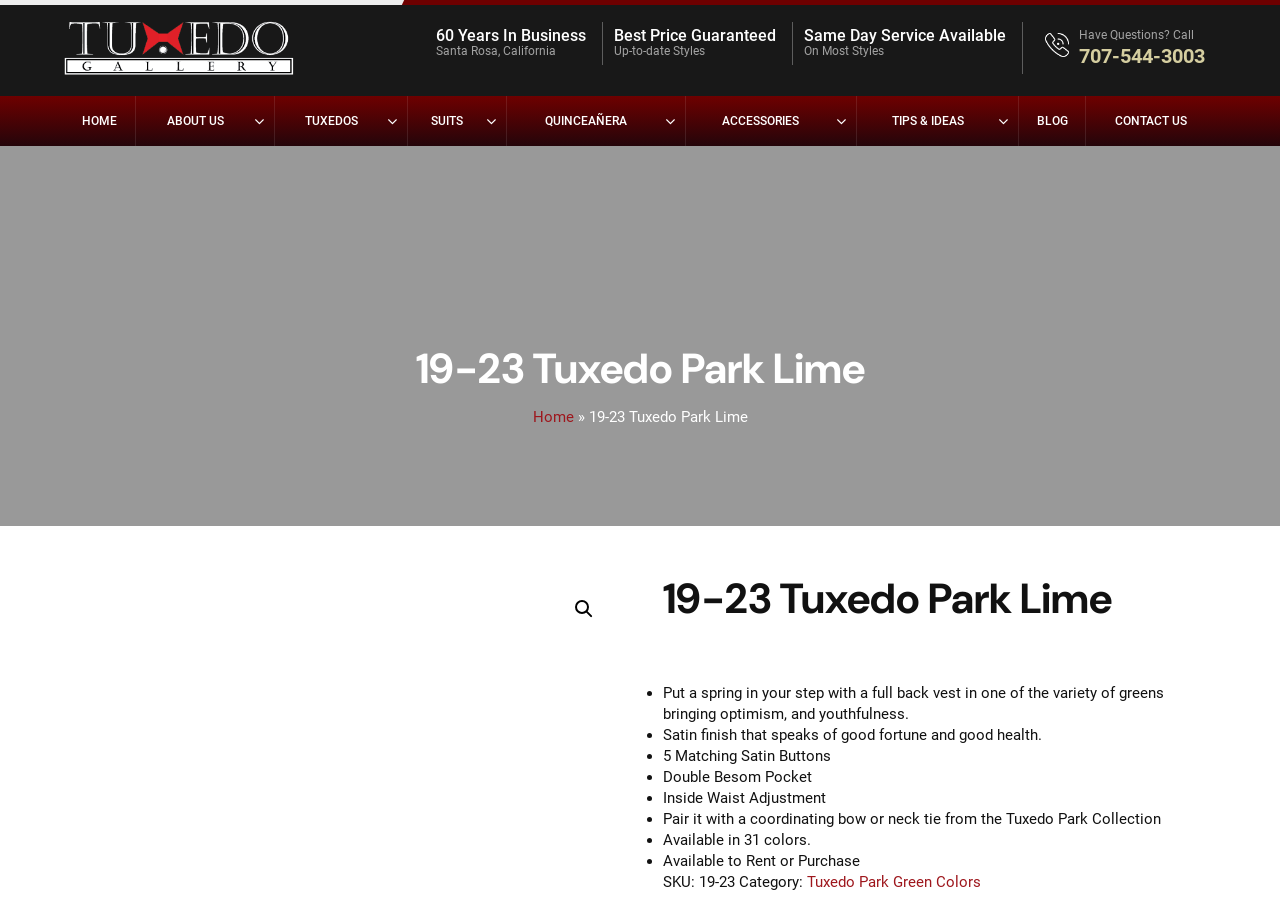Specify the bounding box coordinates of the area to click in order to execute this command: 'Go to the 'ABOUT US' page'. The coordinates should consist of four float numbers ranging from 0 to 1, and should be formatted as [left, top, right, bottom].

[0.106, 0.105, 0.214, 0.16]